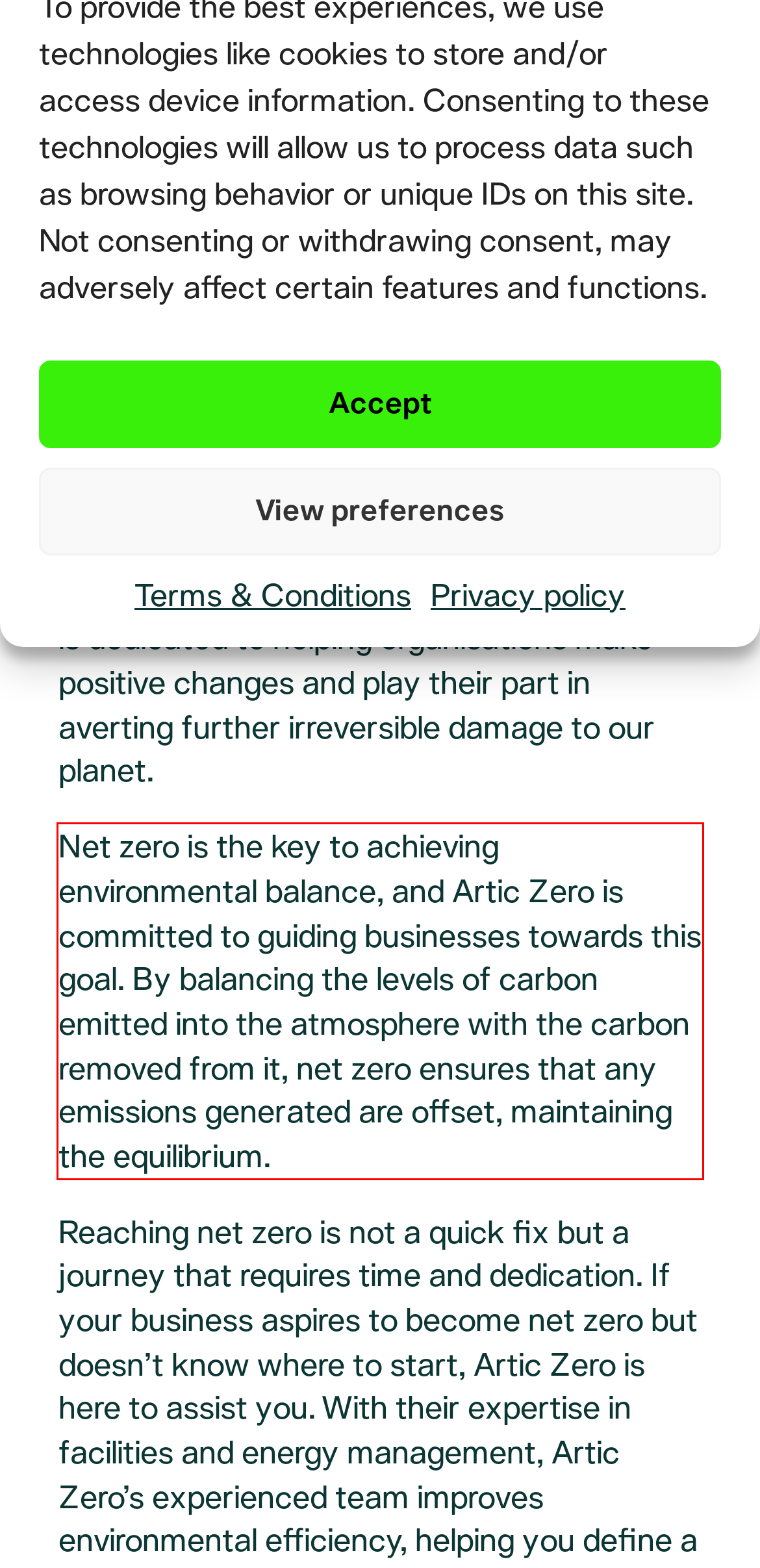Please extract the text content from the UI element enclosed by the red rectangle in the screenshot.

Net zero is the key to achieving environmental balance, and Artic Zero is committed to guiding businesses towards this goal. By balancing the levels of carbon emitted into the atmosphere with the carbon removed from it, net zero ensures that any emissions generated are offset, maintaining the equilibrium.